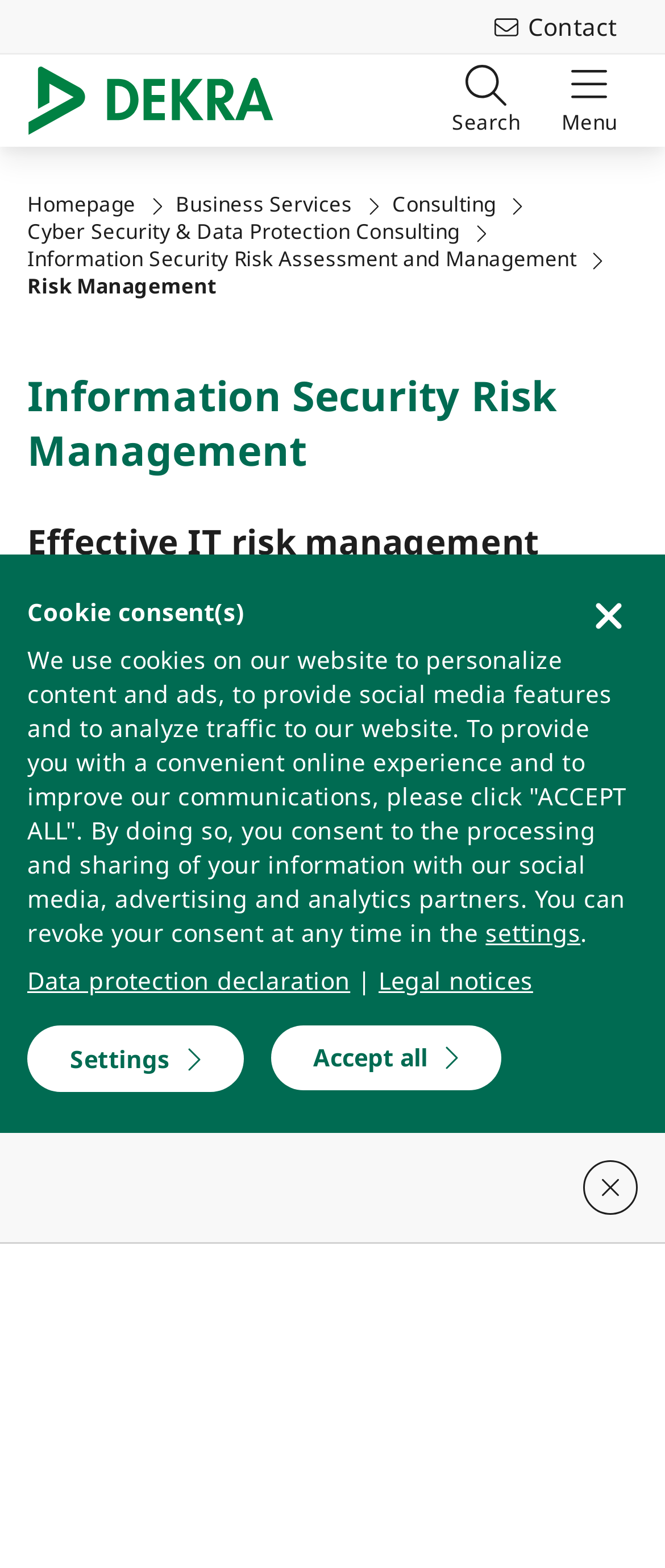Respond with a single word or phrase to the following question:
How many sections are there in the main content area?

2